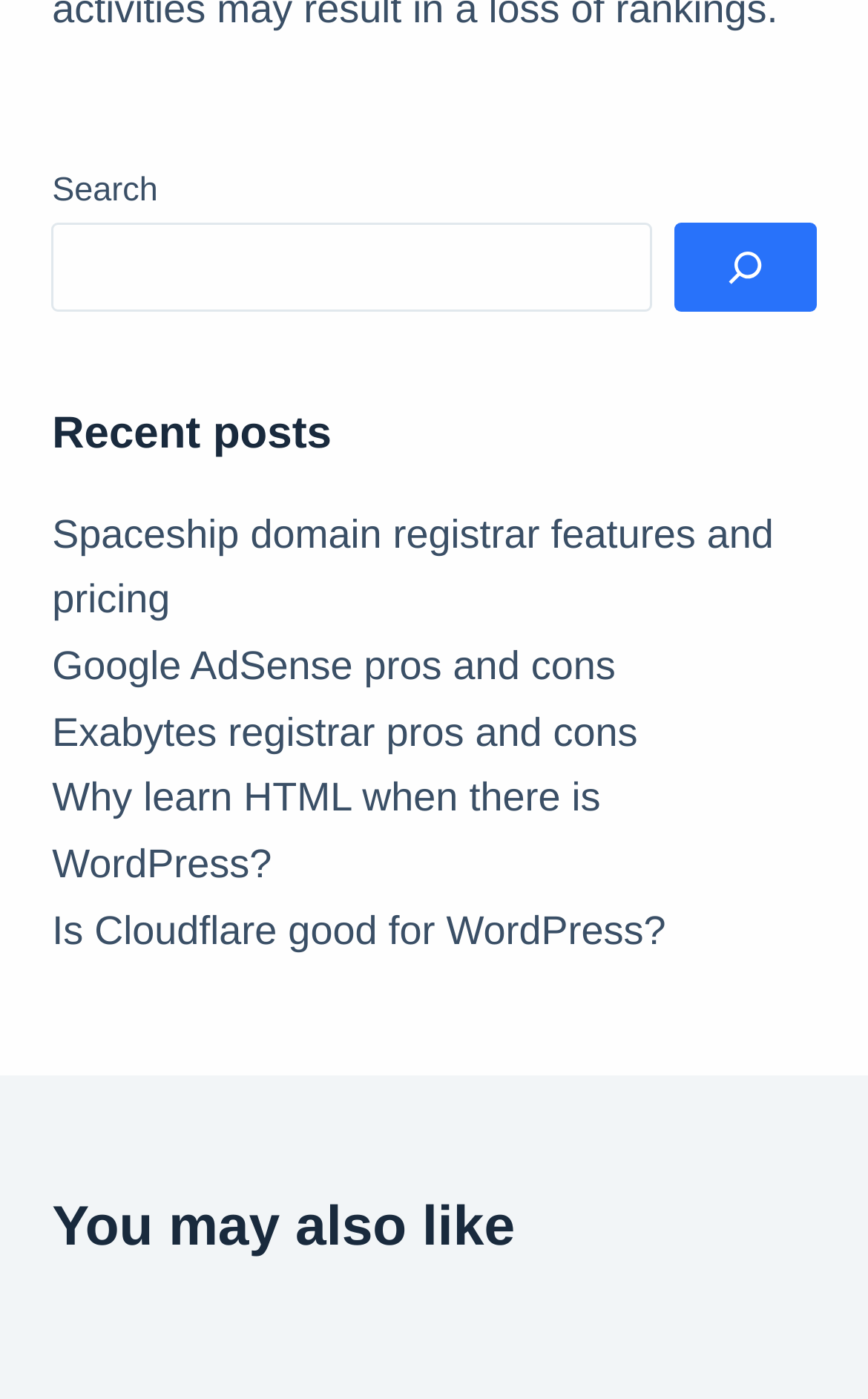Answer this question in one word or a short phrase: How many links are listed under 'Recent posts'?

5